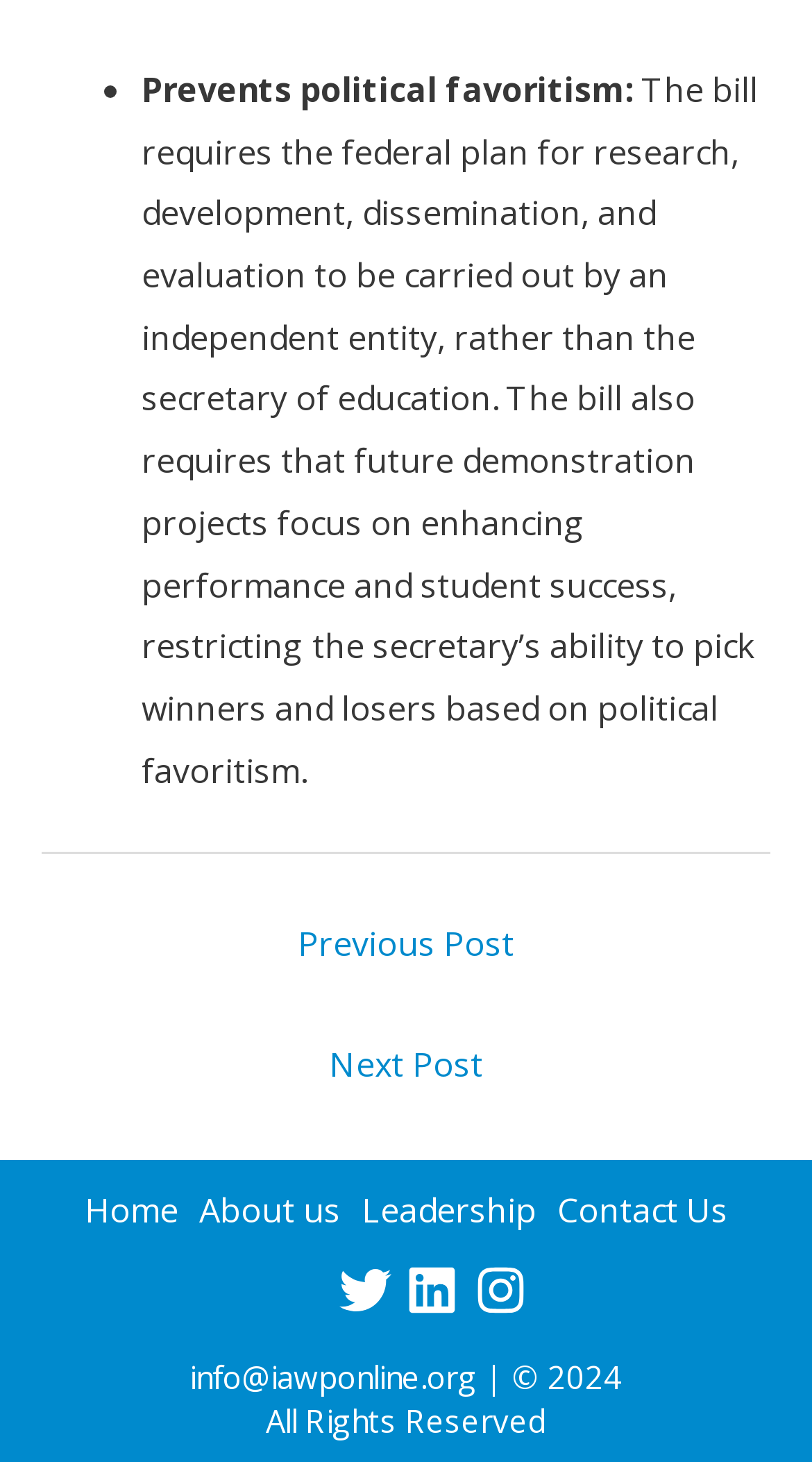What is the copyright year?
Could you answer the question in a detailed manner, providing as much information as possible?

The copyright information at the bottom of the webpage states '© 2024', which indicates that the copyright year is 2024.